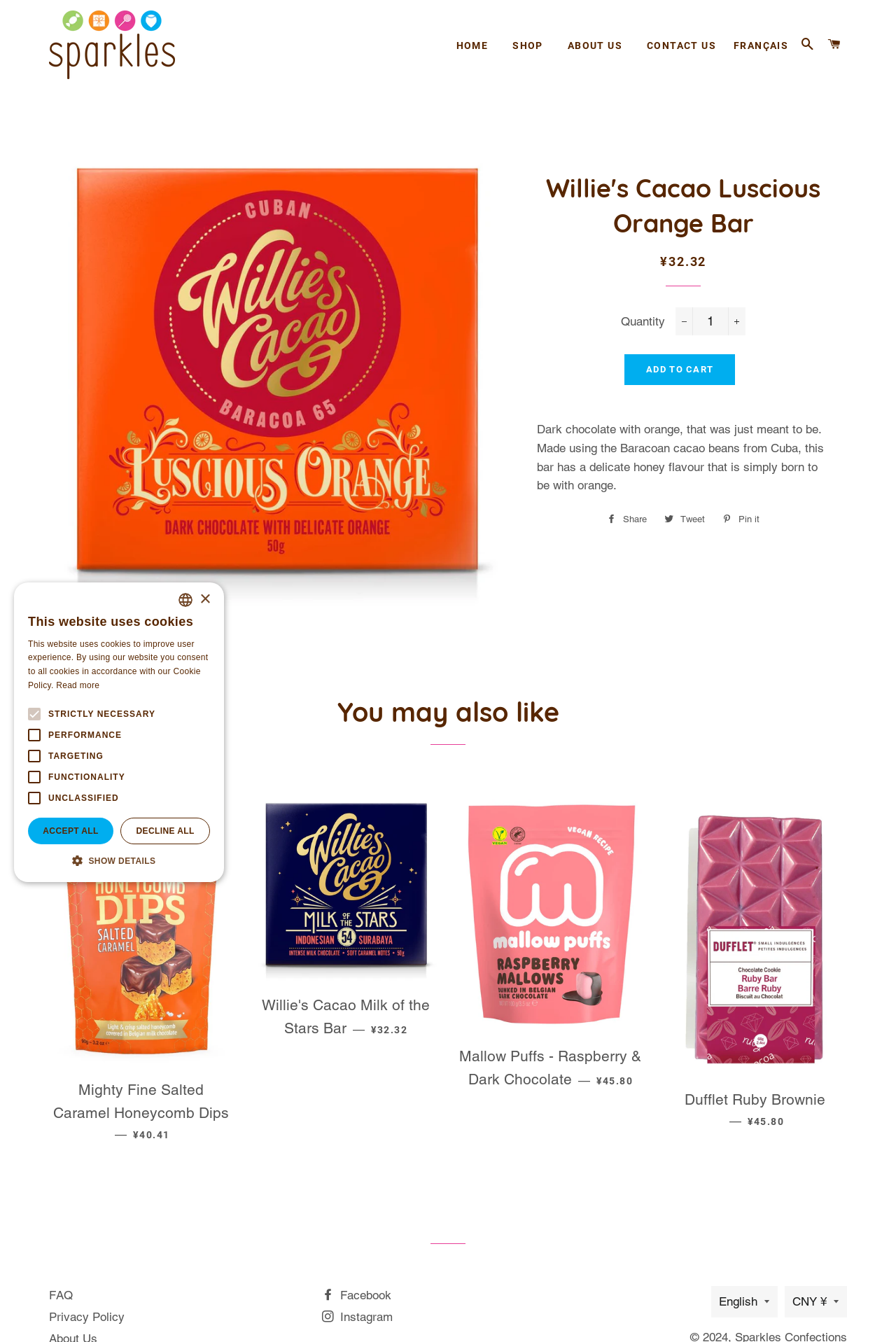Kindly determine the bounding box coordinates for the clickable area to achieve the given instruction: "View product details of 'Mighty Fine Salted Caramel Honeycomb Dips'".

[0.055, 0.797, 0.26, 0.859]